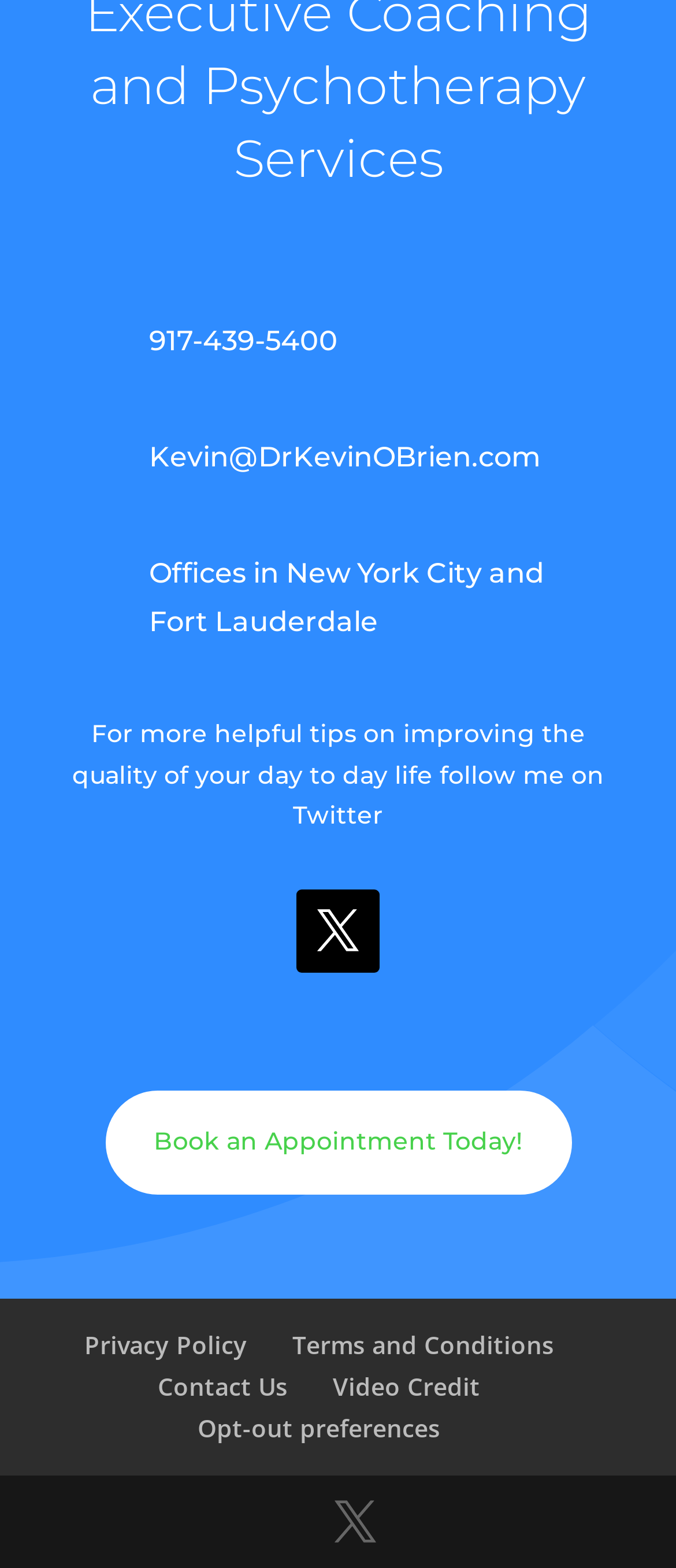Locate the bounding box of the UI element described by: "Business" in the given webpage screenshot.

None